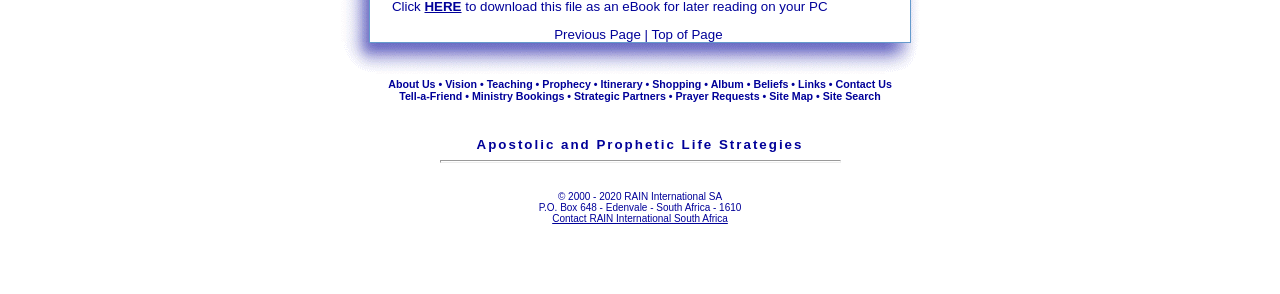Identify the bounding box for the UI element that is described as follows: "Contact RAIN International South Africa".

[0.431, 0.726, 0.569, 0.763]